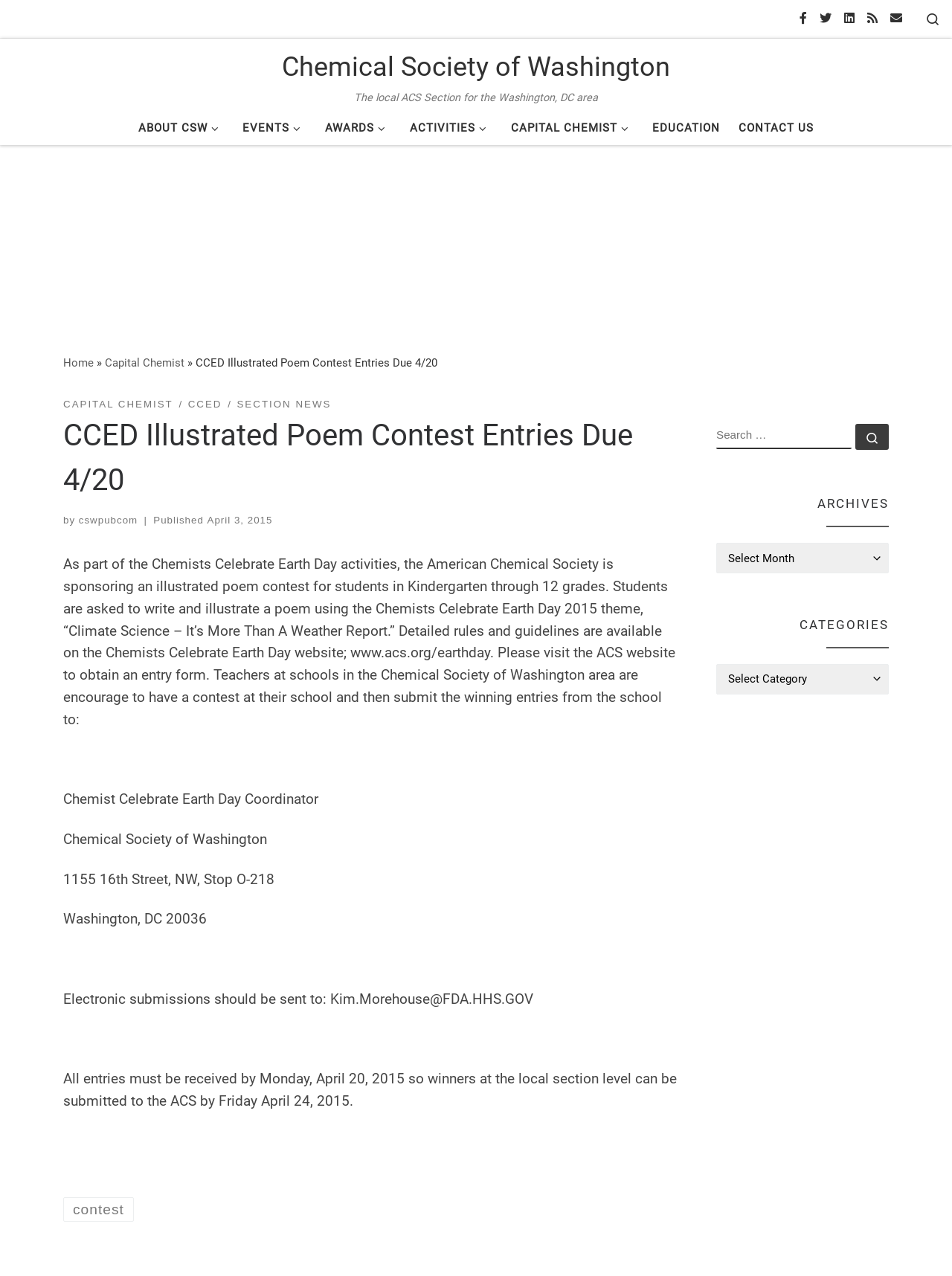Using the details in the image, give a detailed response to the question below:
What is the theme of the Chemists Celebrate Earth Day 2015?

The theme of the Chemists Celebrate Earth Day 2015 can be found in the article section of the webpage, where it is stated that students are asked to write and illustrate a poem using the Chemists Celebrate Earth Day 2015 theme, 'Climate Science – It’s More Than A Weather Report'.